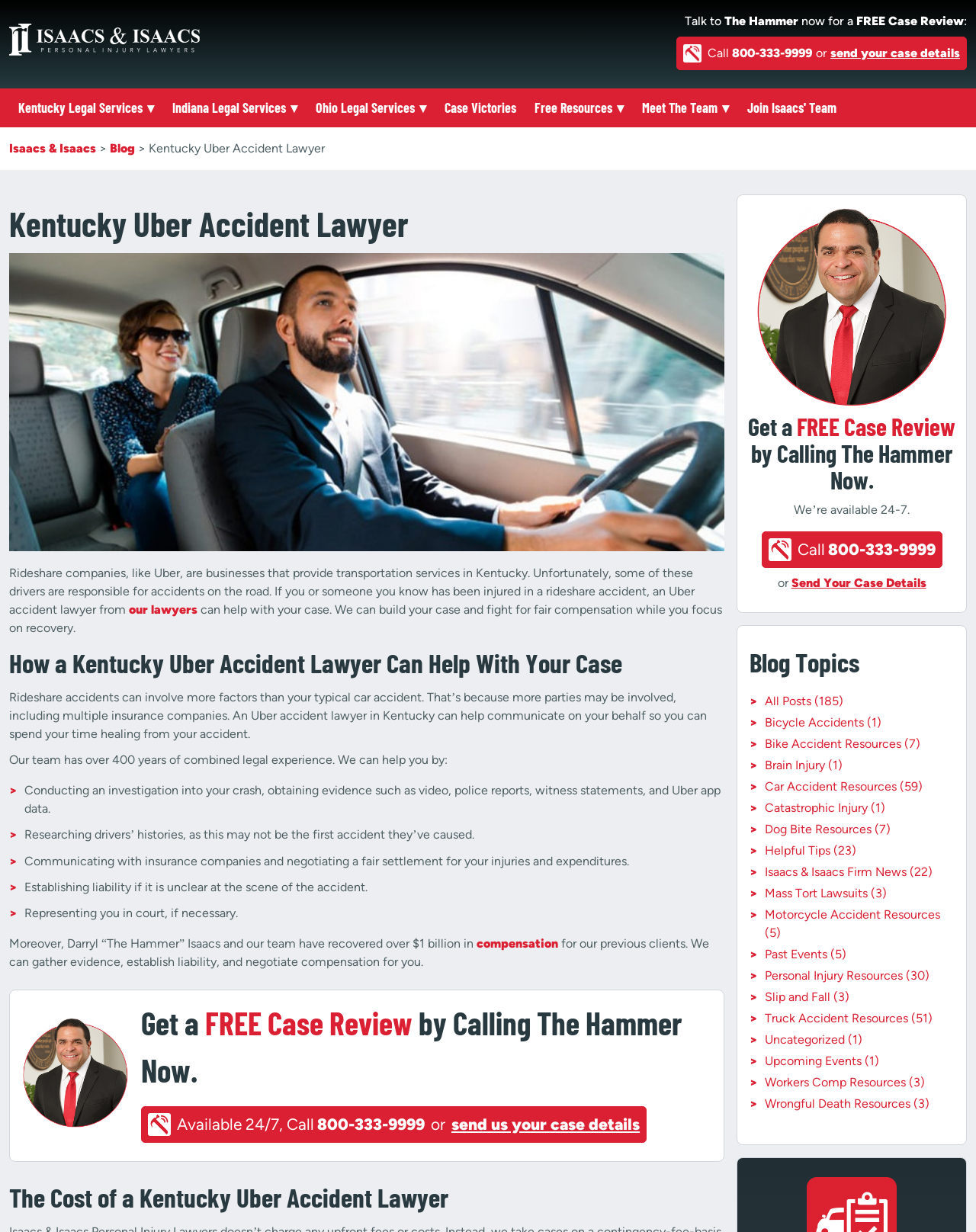Carefully examine the image and provide an in-depth answer to the question: What is the name of the lawyer mentioned on the webpage?

The name of the lawyer can be found in the 'How a Kentucky Uber Accident Lawyer Can Help With Your Case' section, where it says 'Darryl “The Hammer” Isaacs and our team have recovered over $1 billion in compensation for our previous clients'.